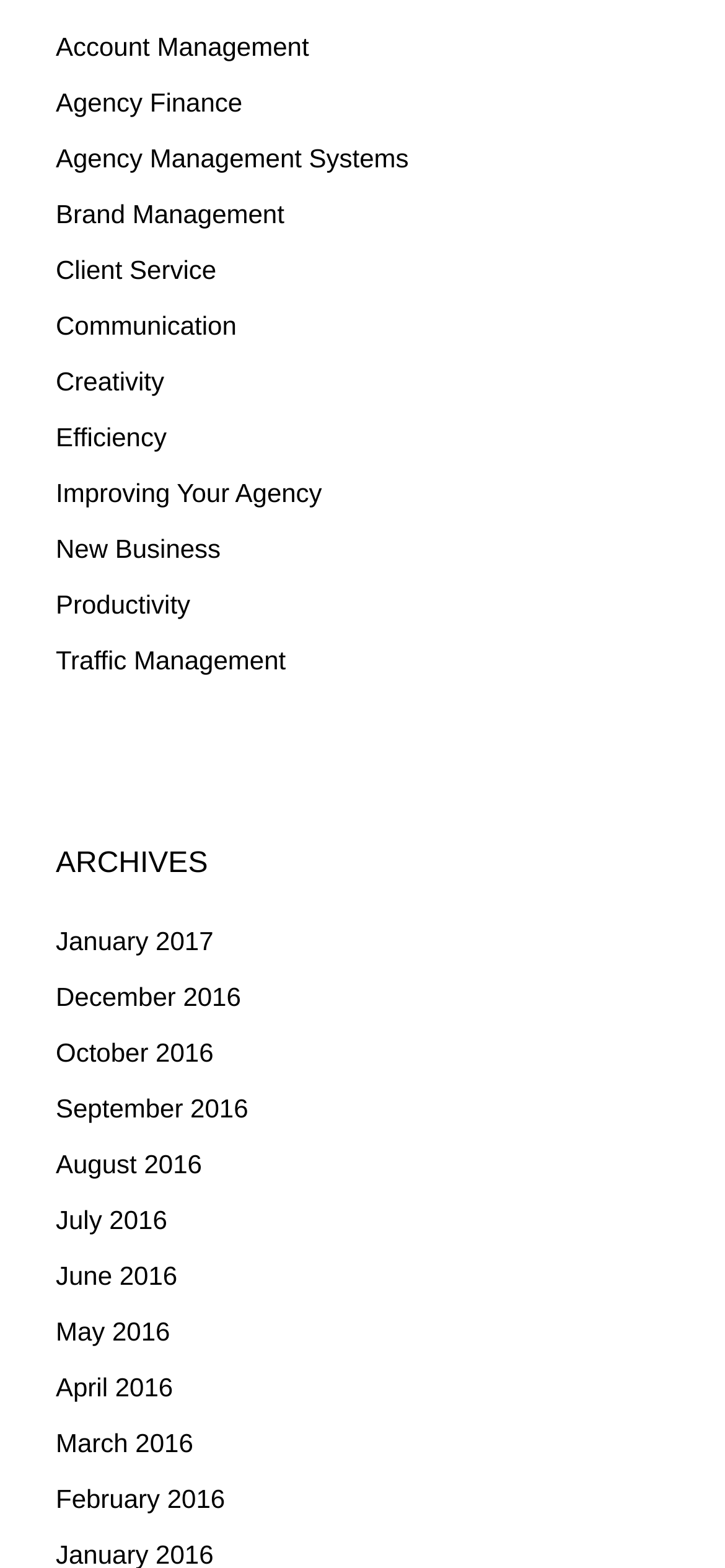What is the first link on the webpage?
Based on the image content, provide your answer in one word or a short phrase.

Account Management